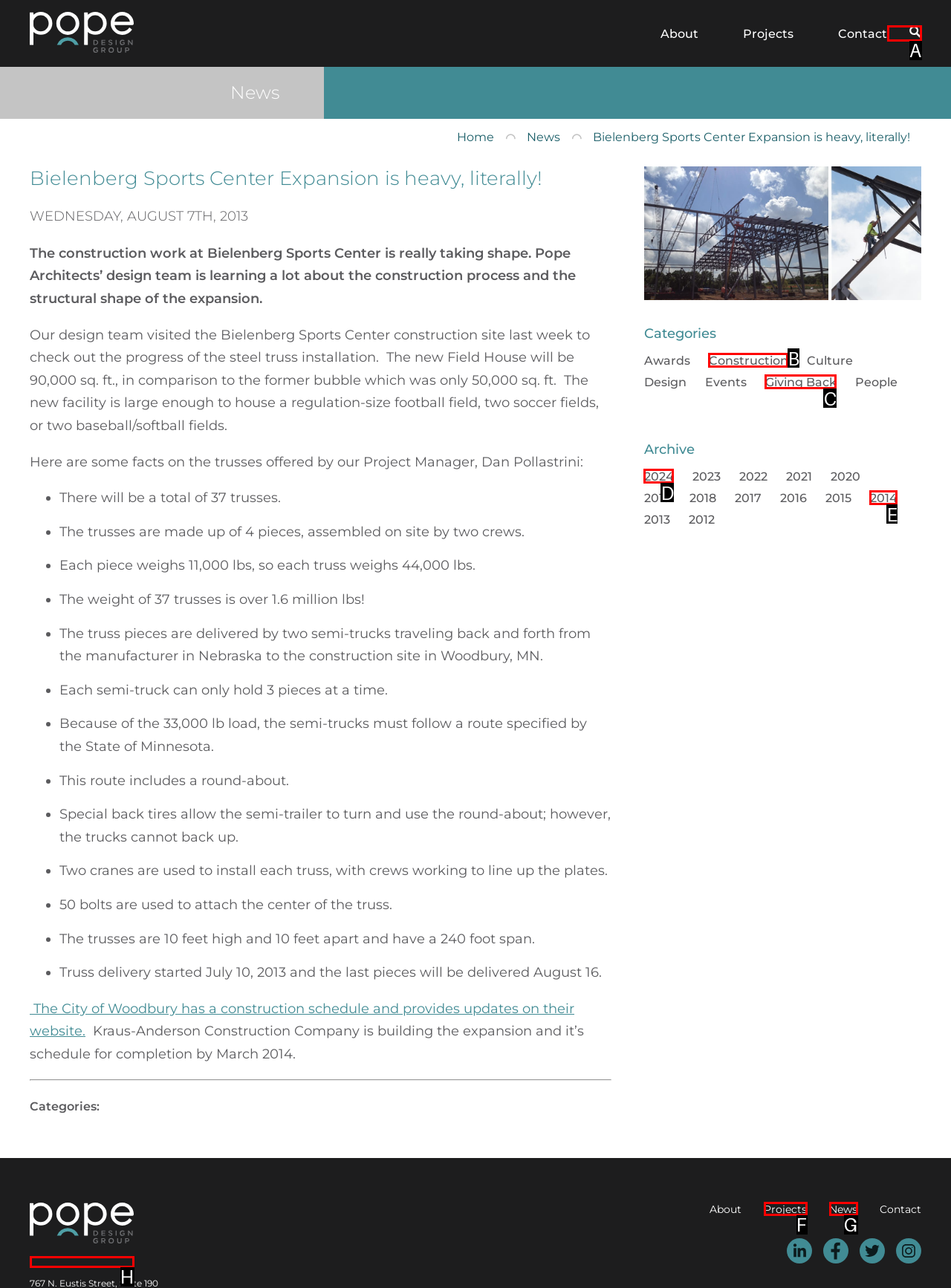Tell me which one HTML element I should click to complete the following instruction: Search for something
Answer with the option's letter from the given choices directly.

A